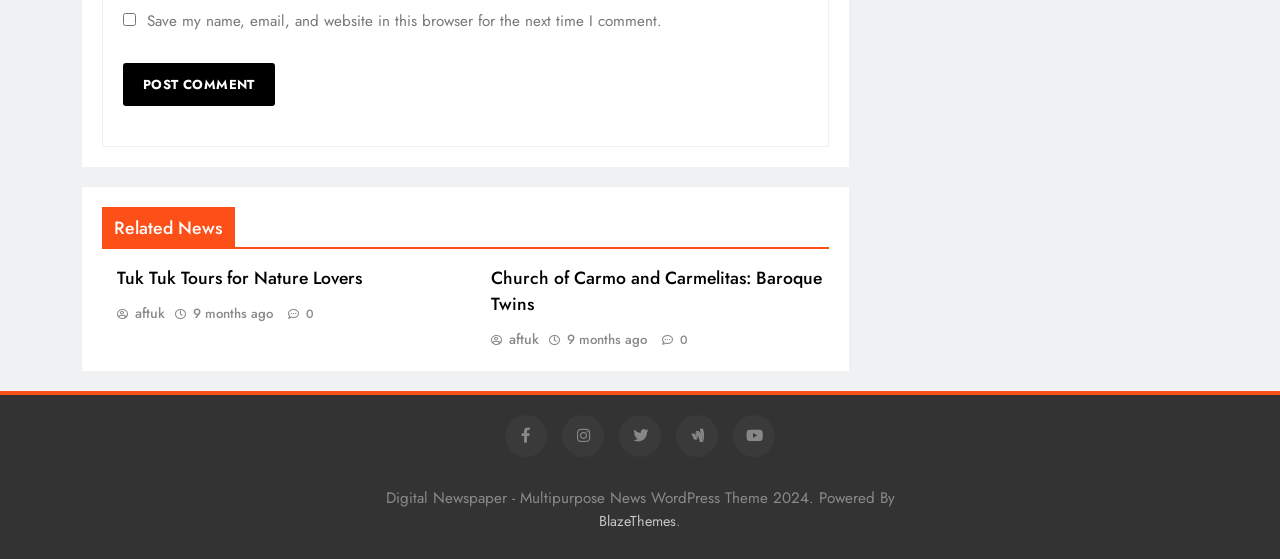Pinpoint the bounding box coordinates for the area that should be clicked to perform the following instruction: "Share on Facebook".

[0.395, 0.743, 0.427, 0.818]